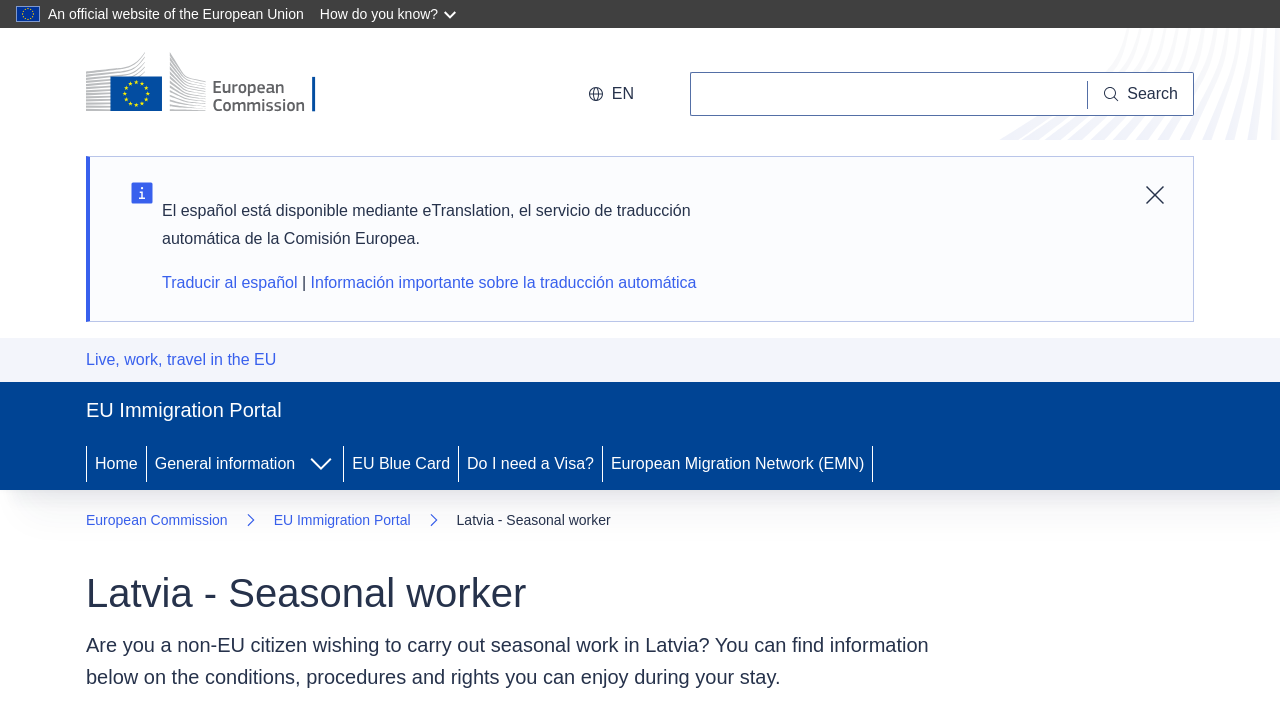What is the current language of the webpage?
Based on the image content, provide your answer in one word or a short phrase.

English